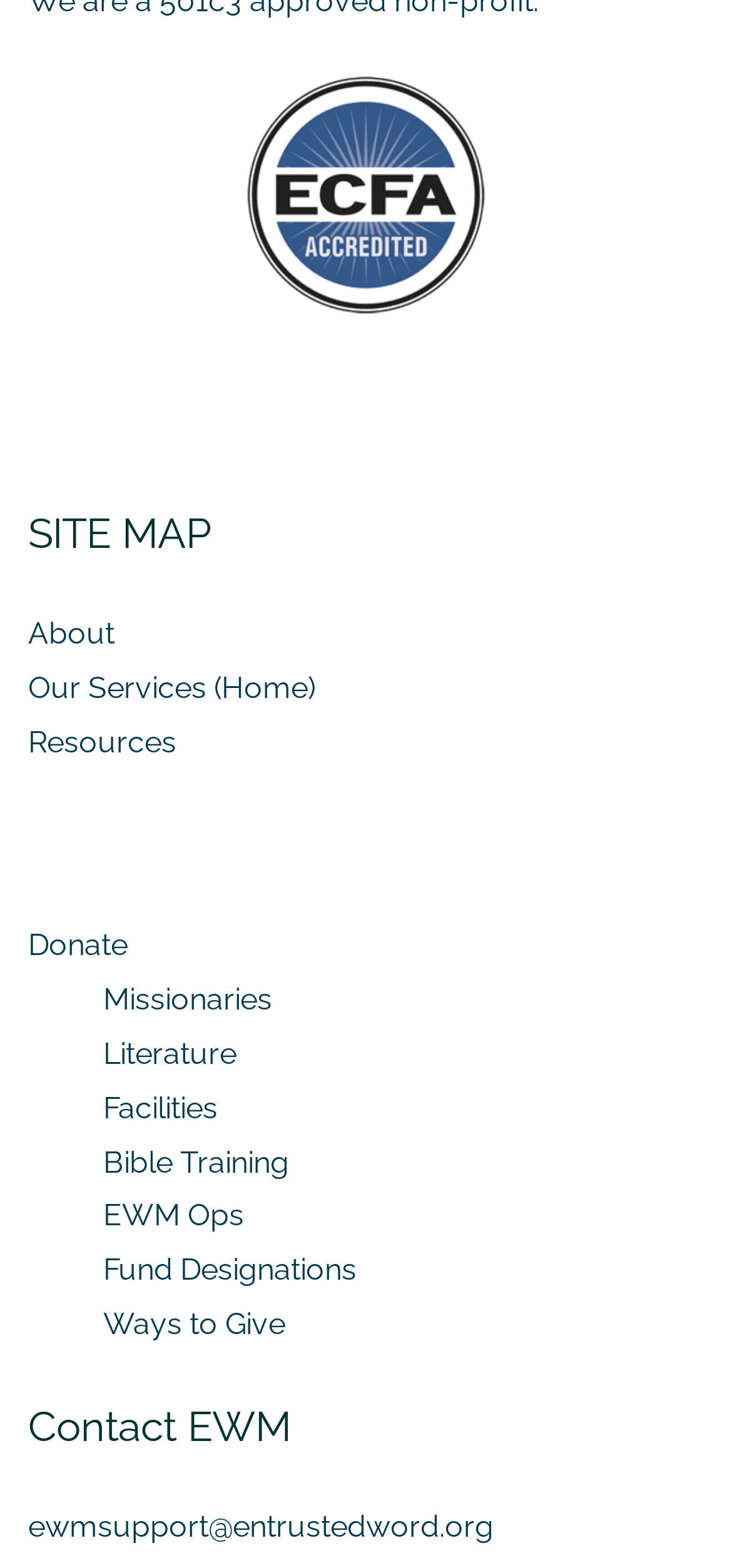Point out the bounding box coordinates of the section to click in order to follow this instruction: "Click on About".

[0.038, 0.393, 0.156, 0.416]